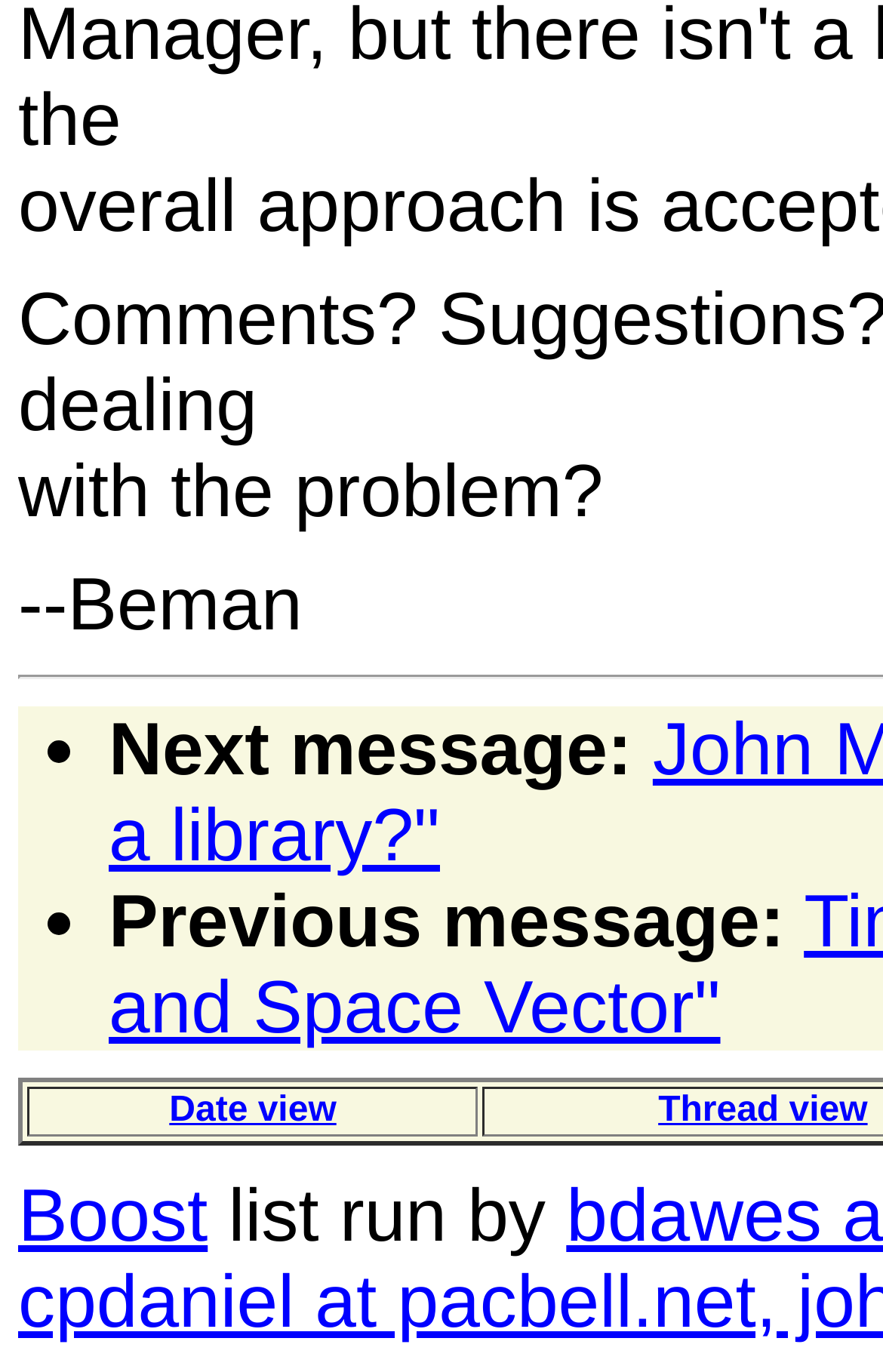What are the two view options?
Please ensure your answer is as detailed and informative as possible.

The webpage provides two links, 'Date view' and 'Thread view', which are likely options for viewing the conversation or discussion. The 'Date view' link is located next to the 'columnheader' element, indicating that it might be related to organizing the conversation by date.